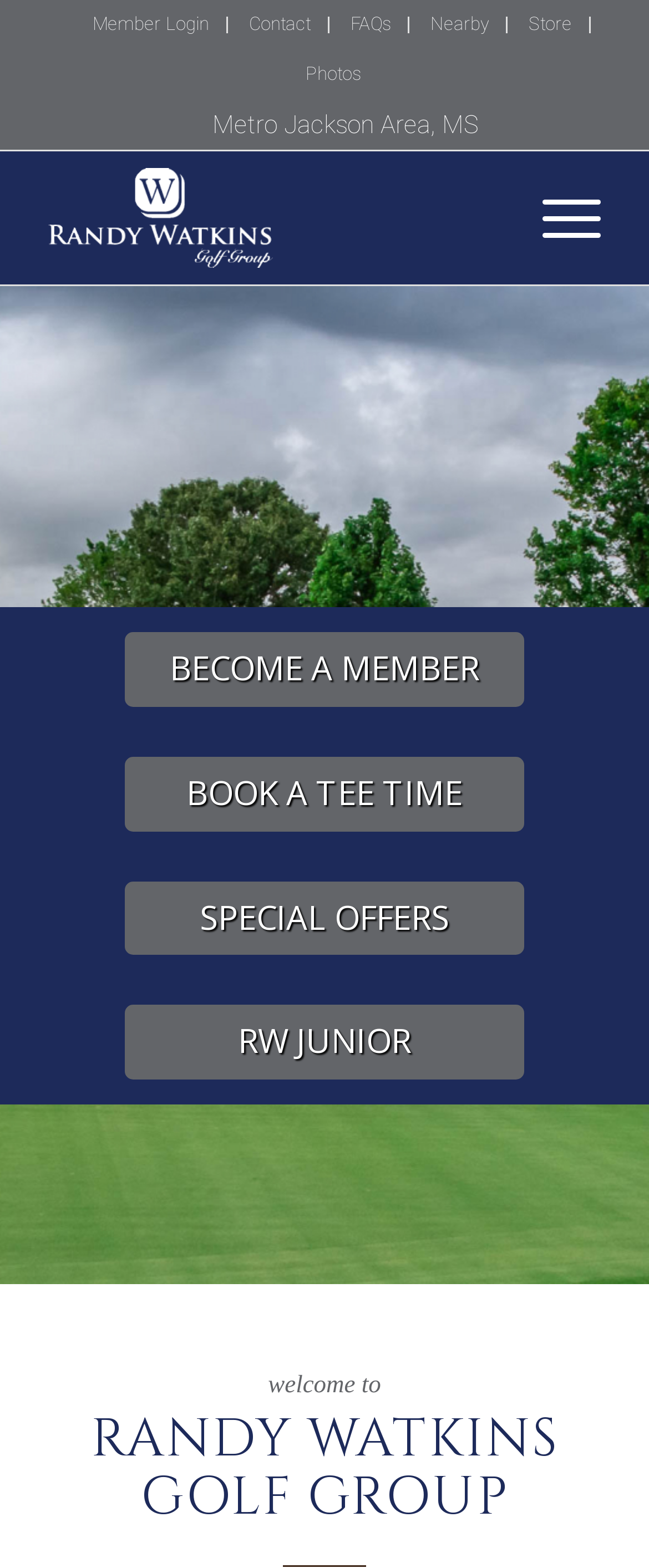Create a detailed narrative of the webpage’s visual and textual elements.

The webpage is about Randy Watkins Golf Group, a public golf course located in Pearl, Mississippi. At the top, there are five links: "Member Login", "Contact", "FAQs", "Nearby", and "Store", aligned horizontally. Below these links, there is a larger link "Photos" positioned slightly to the right. 

To the left of the "Photos" link, there is a static text "Metro Jackson Area, MS". Below this text, there is a layout table containing a link "Randy Watkins Golf Group" with an associated image. To the right of this table, there is another link with no text.

The main content of the webpage is divided into two sections. The top section has a heading "MORE THAN A CLUB," followed by a static text "we’re family". The bottom section has a heading "RANDY WATKINS GOLF GROUP" in a larger font size. 

In between these two sections, there are four links: "BECOME A MEMBER", "BOOK A TEE TIME", "SPECIAL OFFERS", and "RW JUNIOR", aligned vertically and positioned to the right of the center. At the very bottom, there is a static text "welcome to".